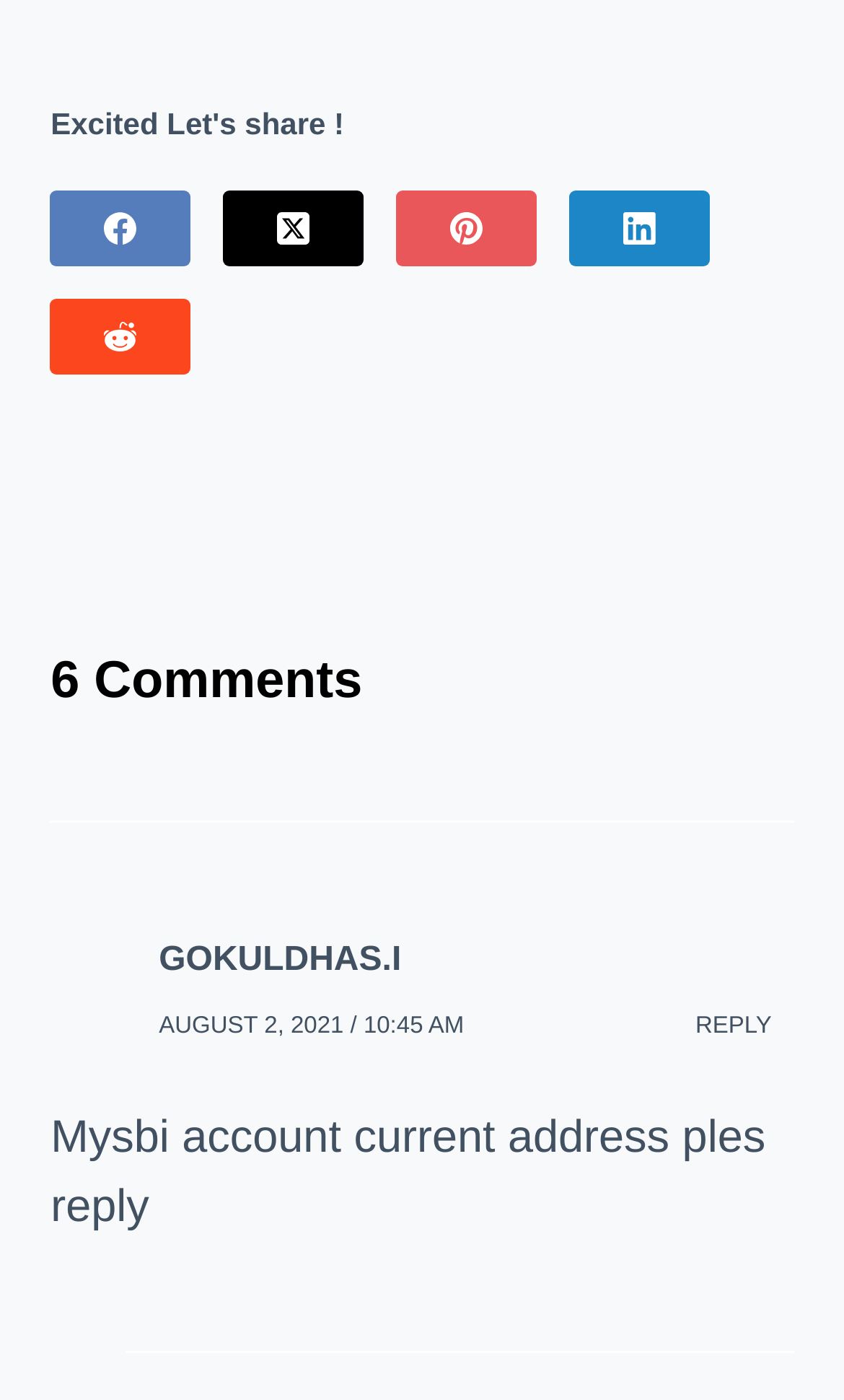Please identify the coordinates of the bounding box that should be clicked to fulfill this instruction: "Click the 'Publicar el comentario' button".

None